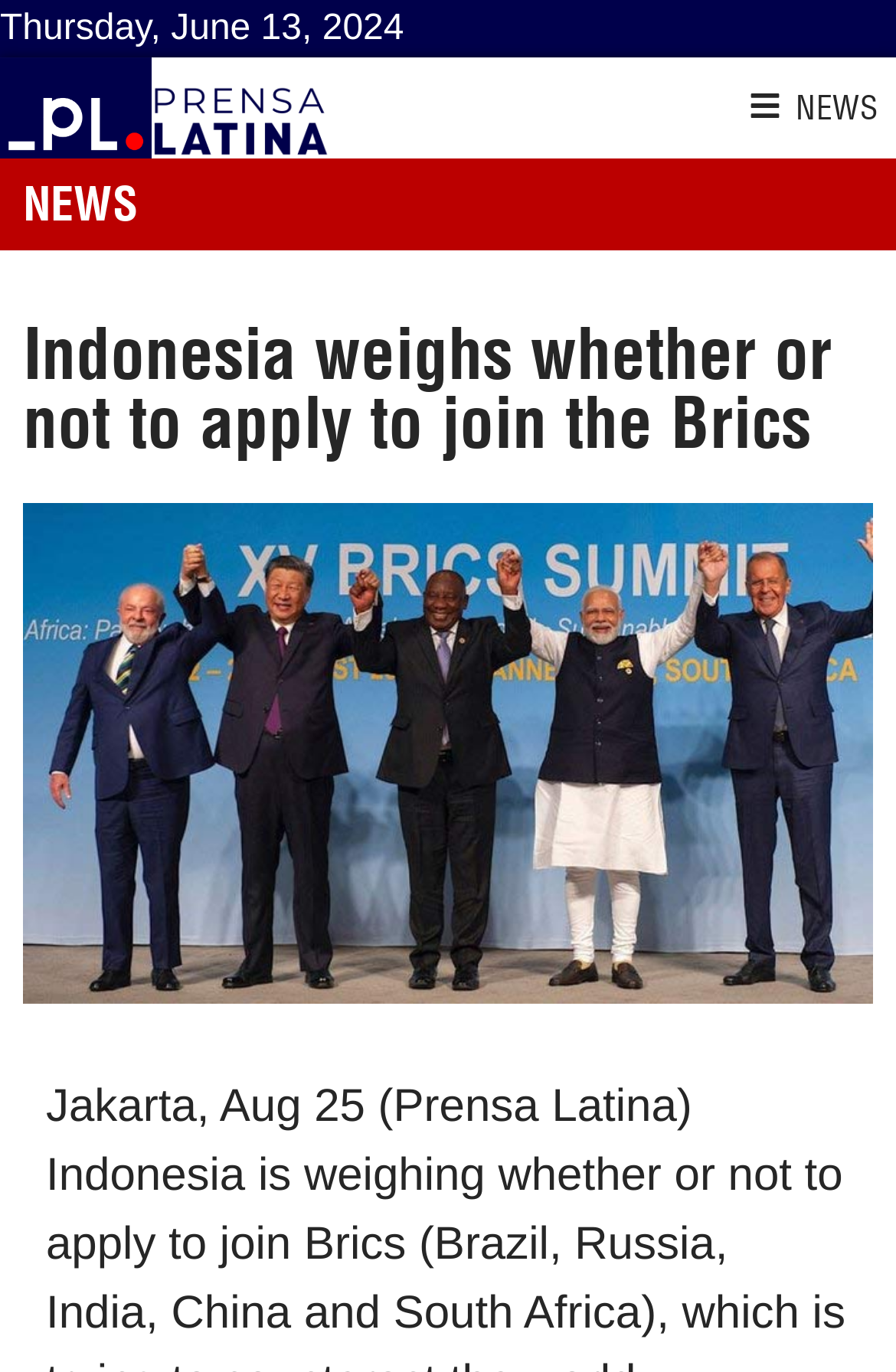Please locate and generate the primary heading on this webpage.

Indonesia weighs whether or not to apply to join the Brics